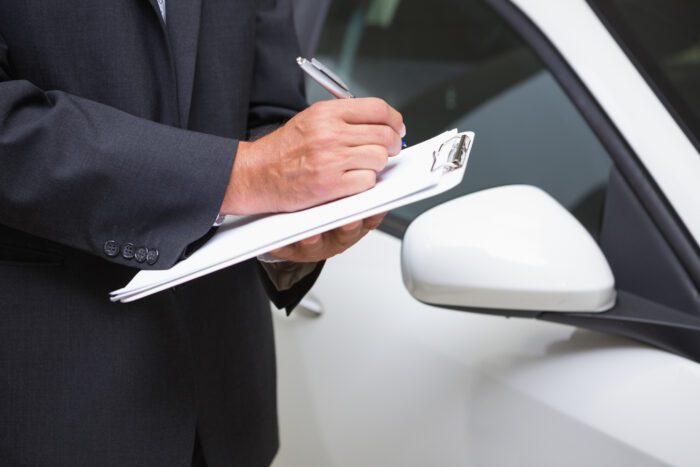What is in the backdrop?
Provide a short answer using one word or a brief phrase based on the image.

a sleek white car